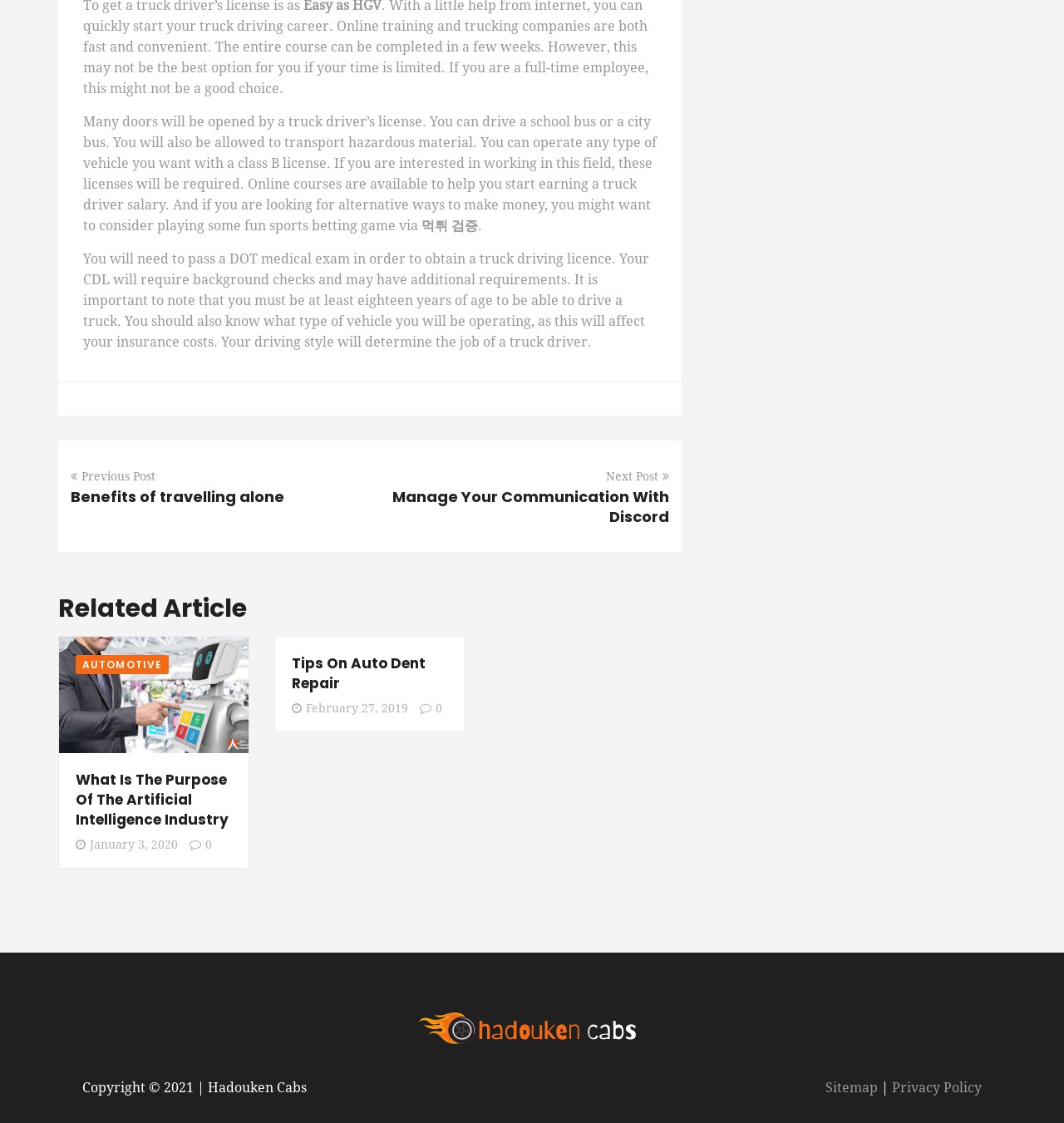Respond to the question with just a single word or phrase: 
What is the topic of the article above the 'Related Article' heading?

Benefits of travelling alone